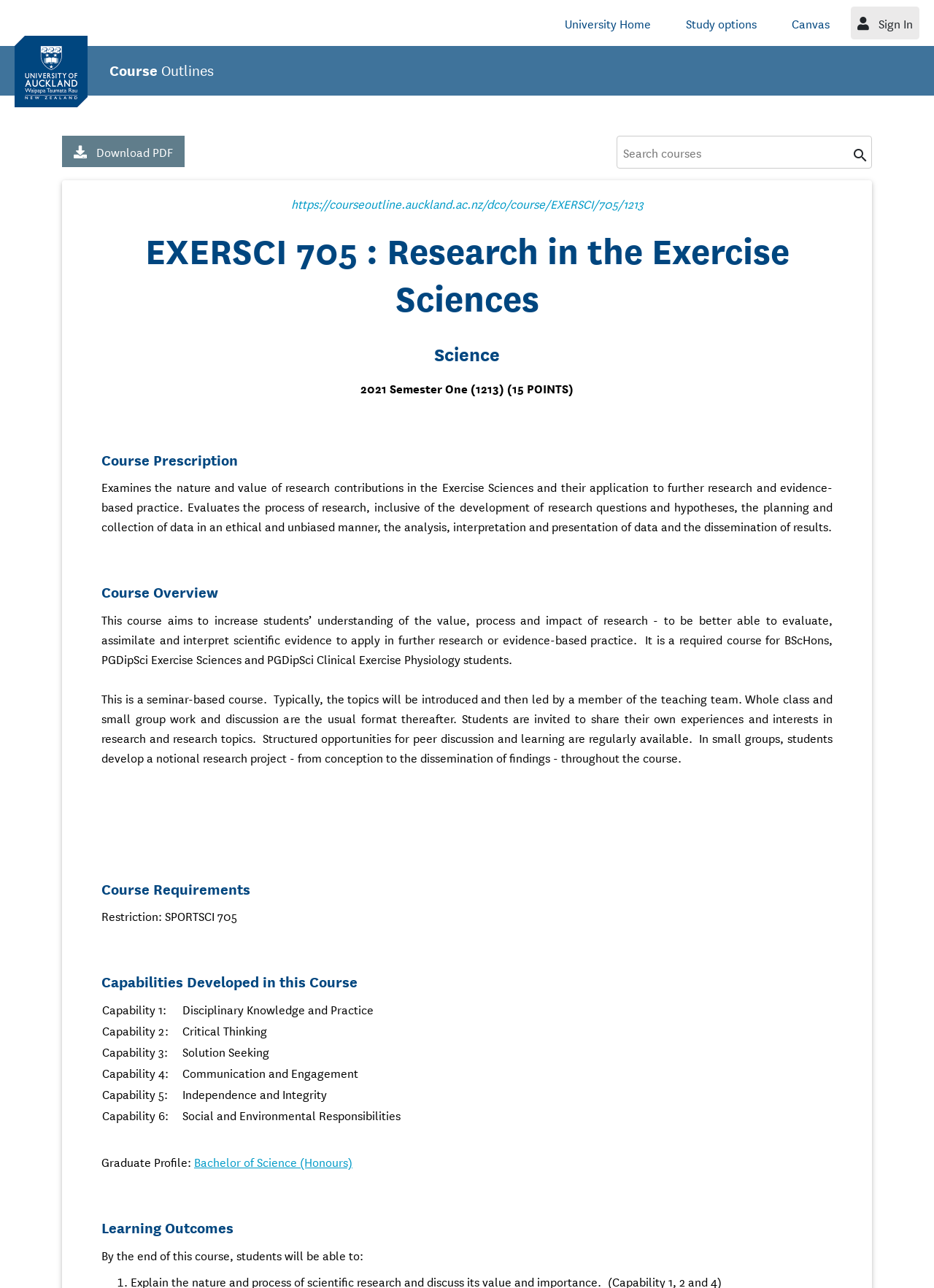Kindly determine the bounding box coordinates for the clickable area to achieve the given instruction: "Download PDF".

[0.066, 0.105, 0.198, 0.13]